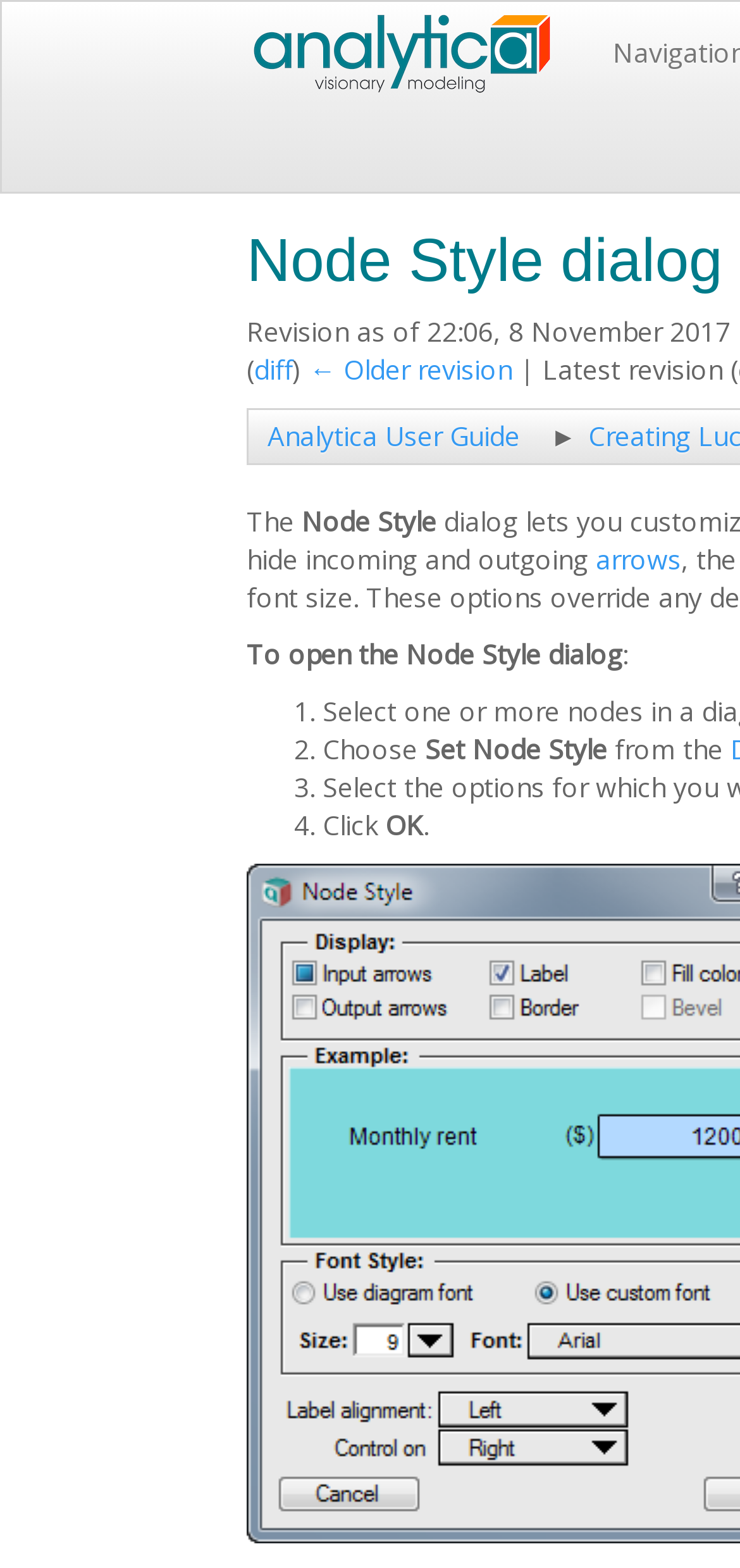Detail the webpage's structure and highlights in your description.

The webpage is a documentation page for Analytica, specifically about the Node Style dialog. At the top, there is a link on the left side, accompanied by an image to its right. Below this, there is a revision history section, indicated by a pair of parentheses with a "diff" link in between, followed by a "← Older revision" link.

On the same horizontal level, there is a link to the Analytica User Guide on the right side. Below this, there is a section of text that starts with "The" and is followed by a link to "arrows". This section is likely describing how to open the Node Style dialog.

Below this, there is a step-by-step guide, marked by numbered list markers (1., 2., 3., and 4.). Each step consists of a brief instruction, such as "Choose", "Set Node Style", "Click", and "OK". The guide appears to be providing instructions on how to use the Node Style dialog.